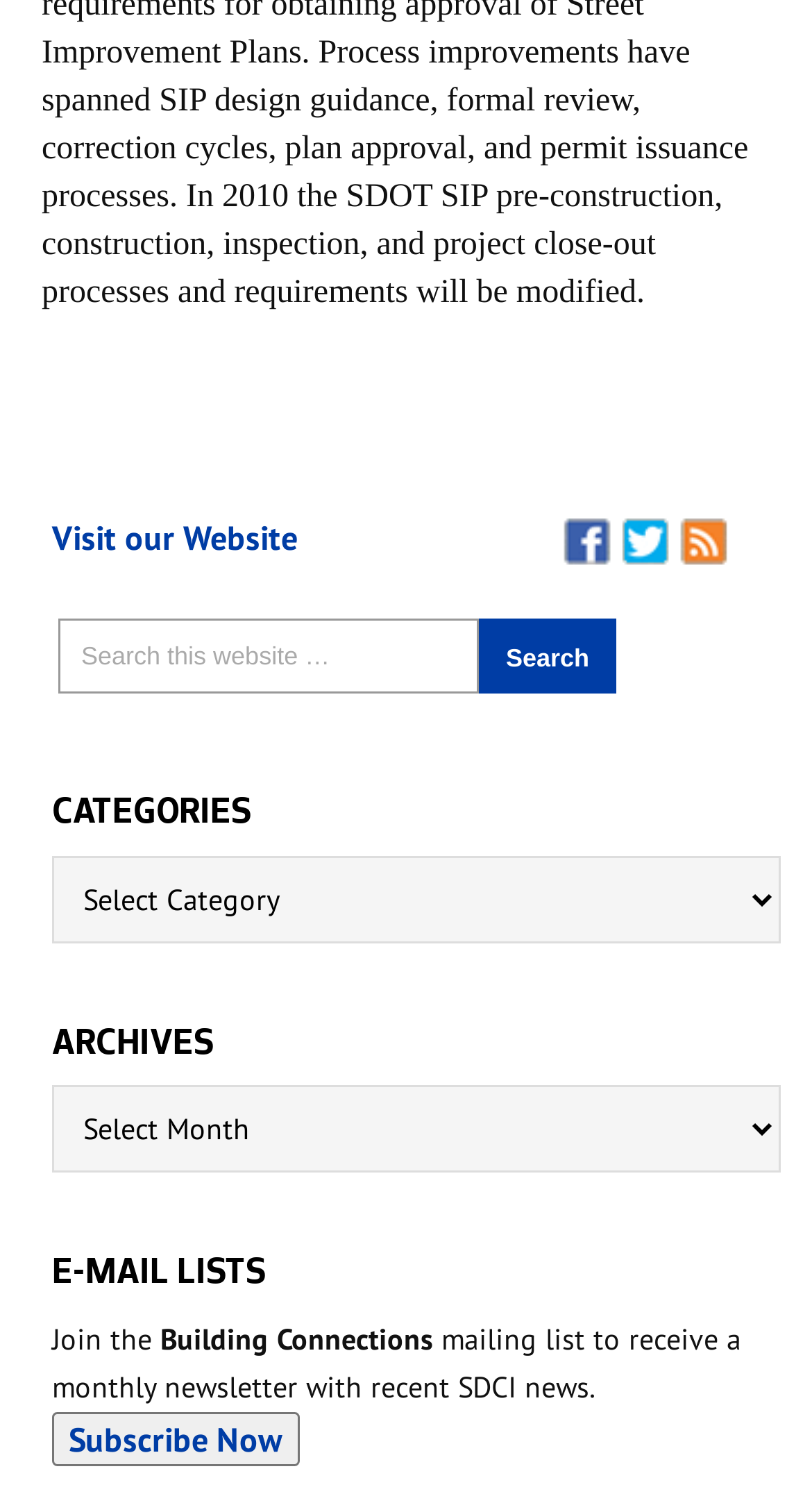Highlight the bounding box coordinates of the region I should click on to meet the following instruction: "Subscribe Now".

[0.064, 0.933, 0.369, 0.969]